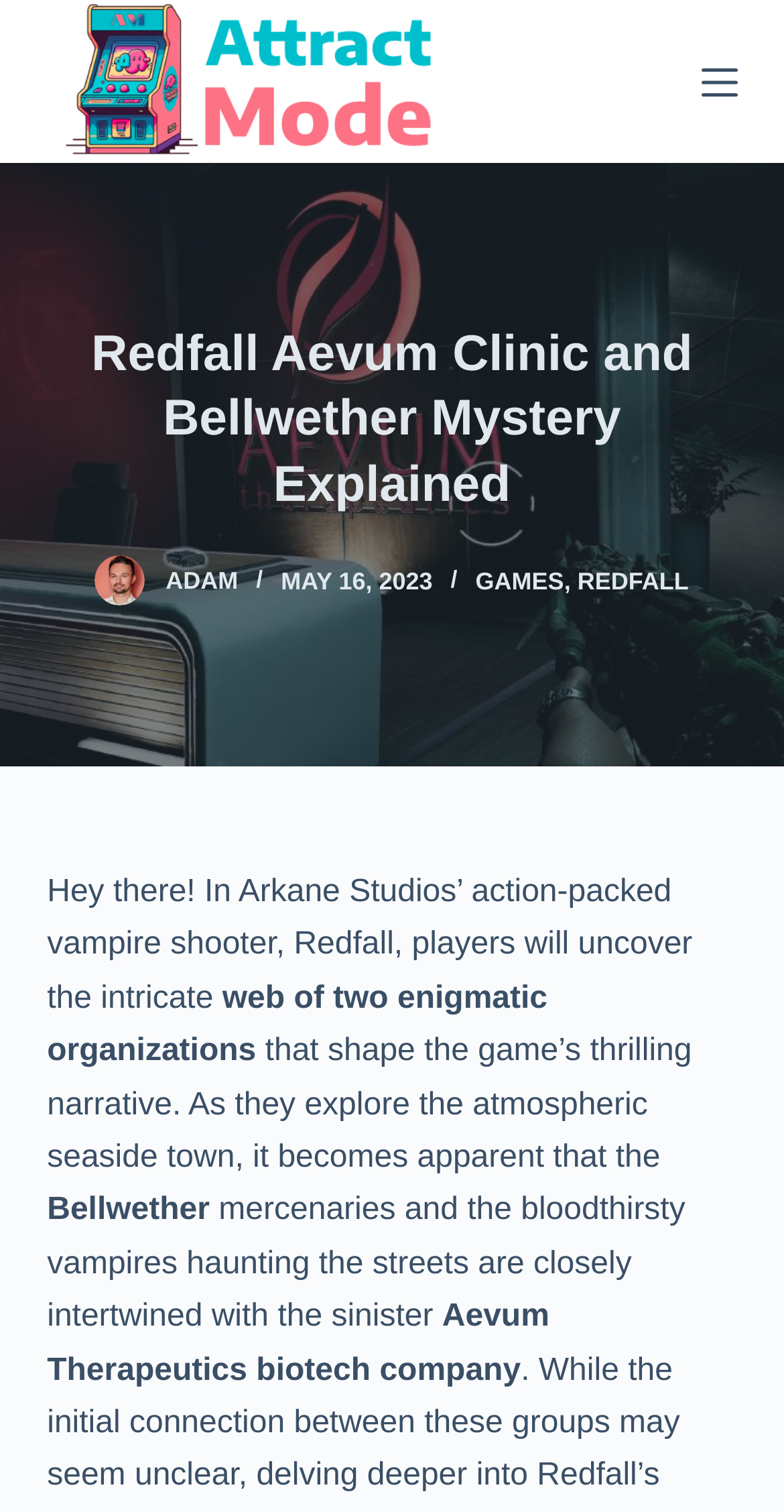From the webpage screenshot, predict the bounding box coordinates (top-left x, top-left y, bottom-right x, bottom-right y) for the UI element described here: Redfall

[0.736, 0.375, 0.878, 0.394]